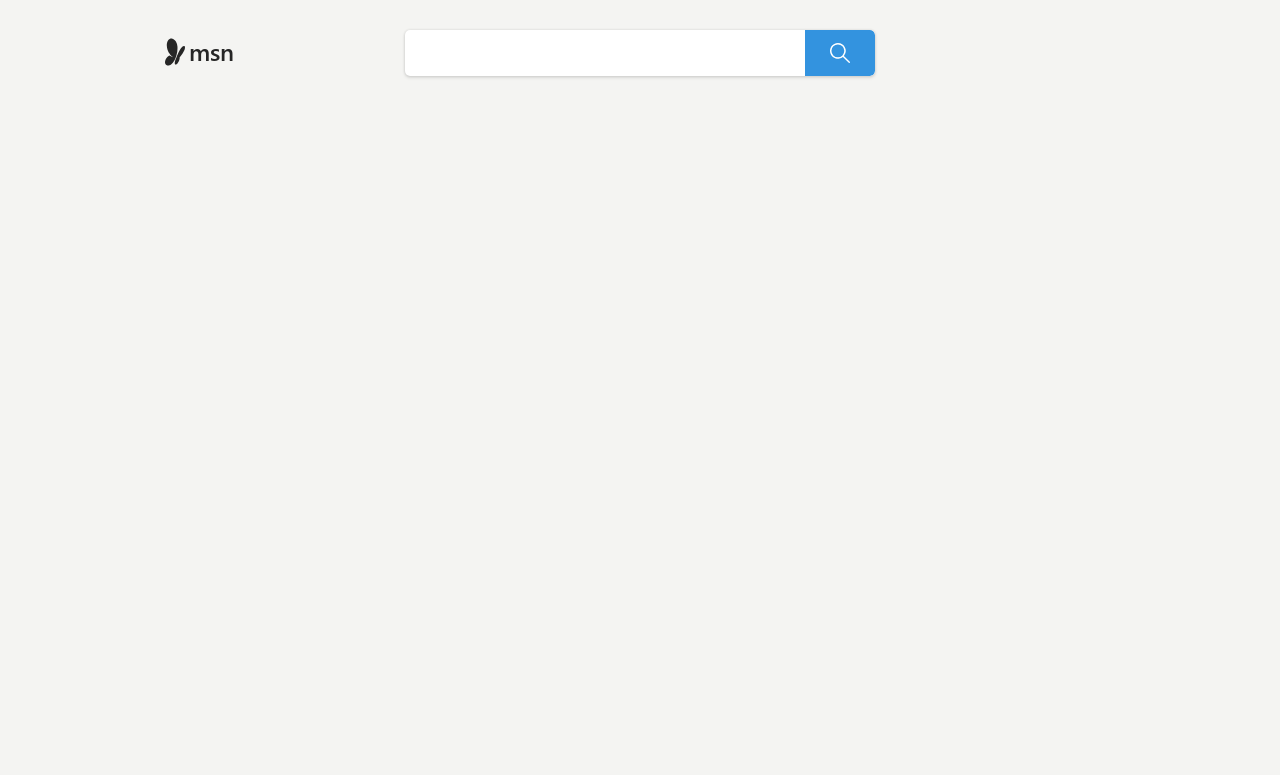Answer the following query concisely with a single word or phrase:
What is the purpose of the search box?

Web page search